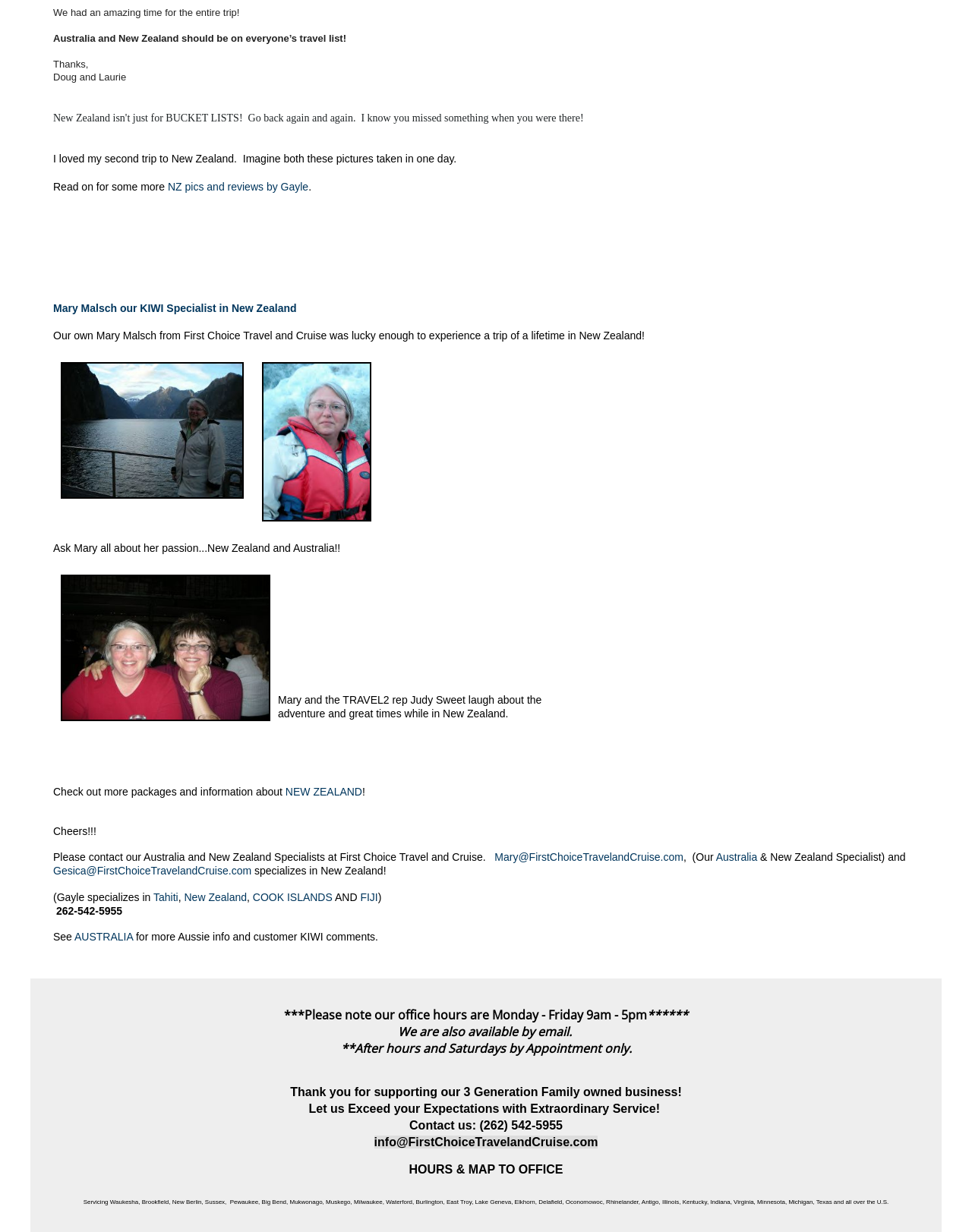Find the bounding box coordinates for the UI element whose description is: "Appointment". The coordinates should be four float numbers between 0 and 1, in the format [left, top, right, bottom].

[0.54, 0.844, 0.618, 0.858]